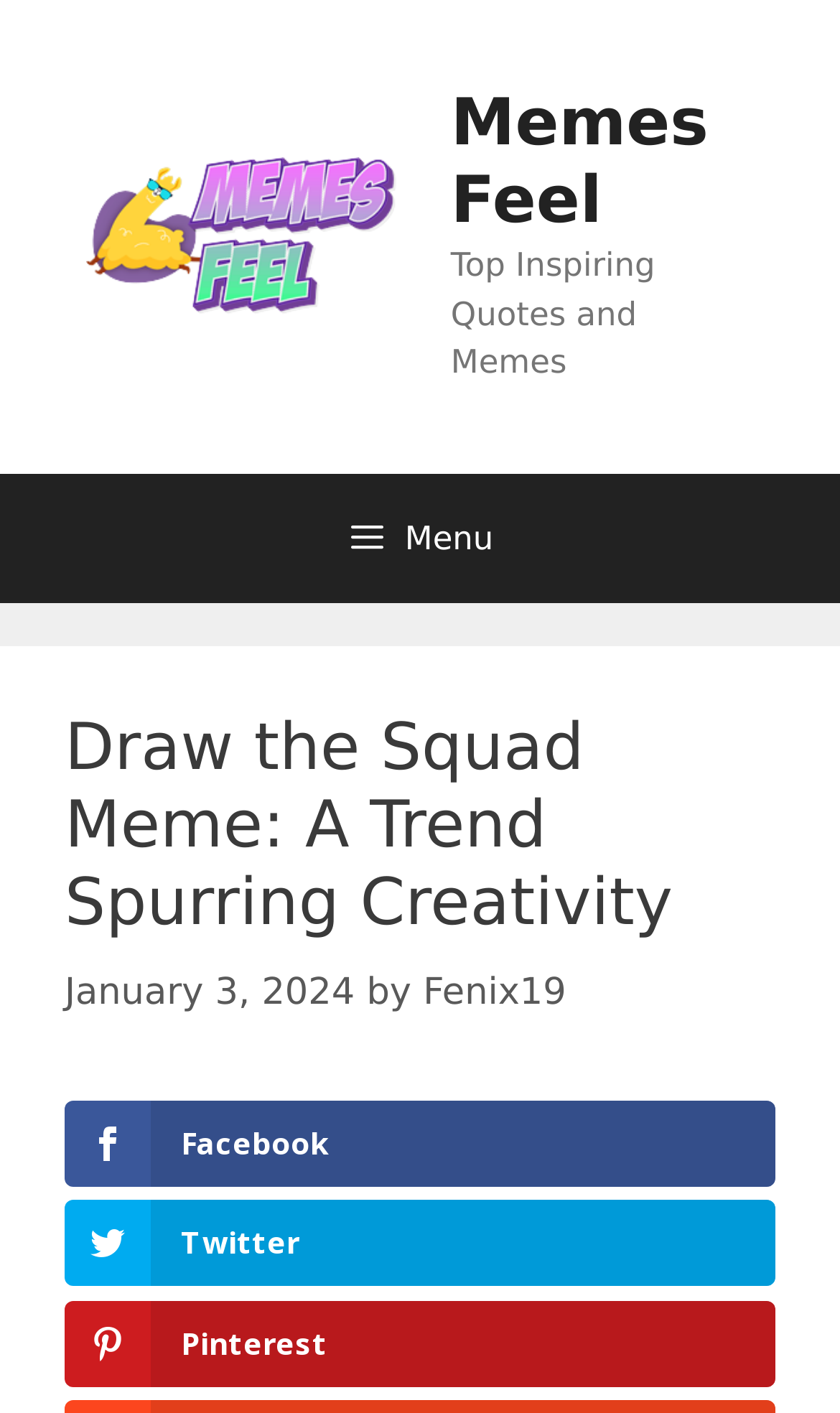What is the text of the webpage's headline?

Draw the Squad Meme: A Trend Spurring Creativity